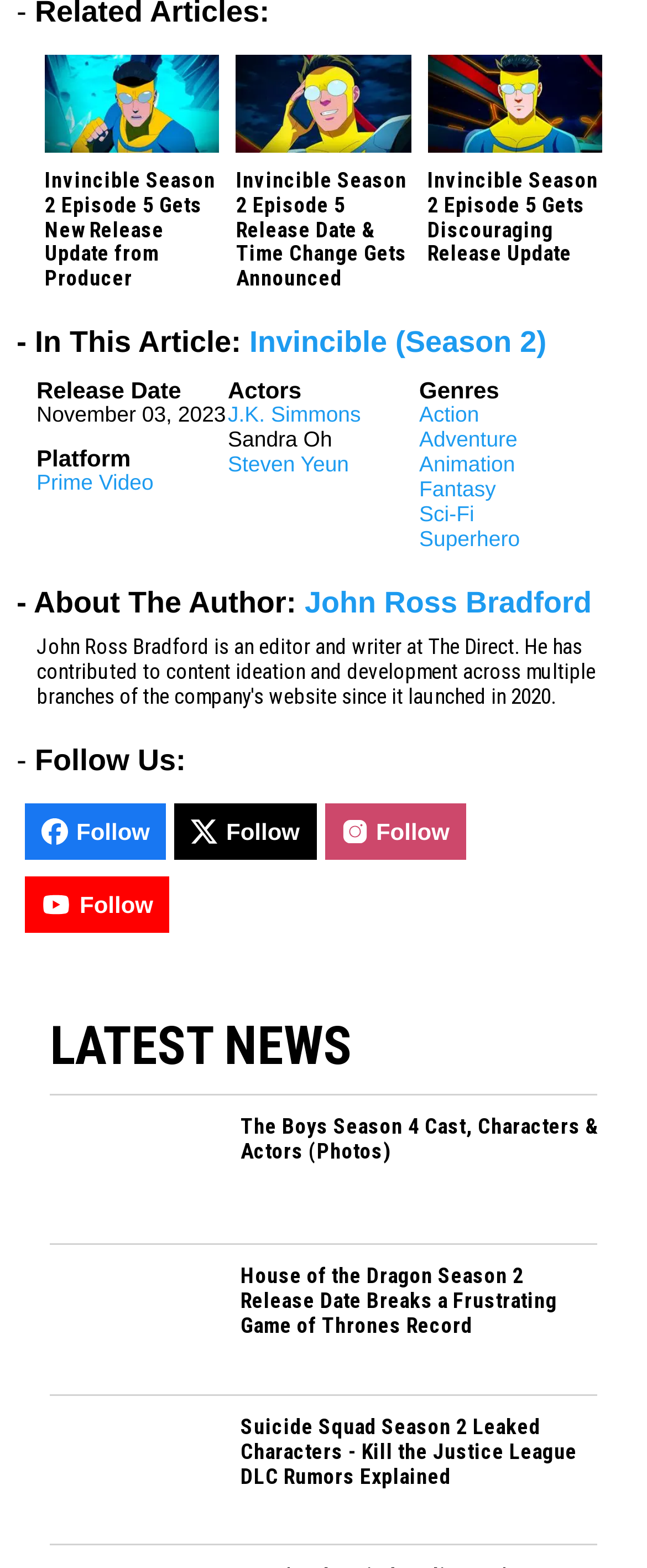Locate and provide the bounding box coordinates for the HTML element that matches this description: "Cart (0)".

None